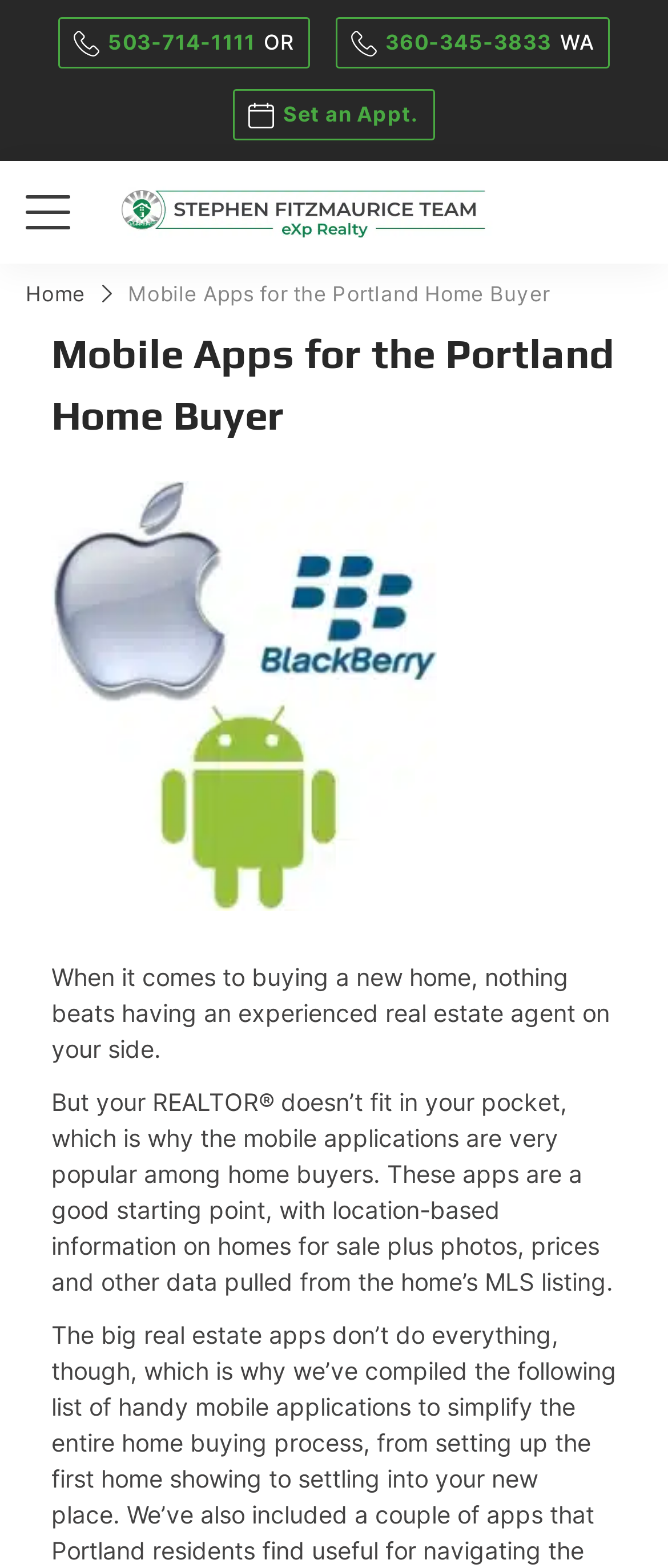Bounding box coordinates should be provided in the format (top-left x, top-left y, bottom-right x, bottom-right y) with all values between 0 and 1. Identify the bounding box for this UI element: Home

[0.038, 0.18, 0.127, 0.195]